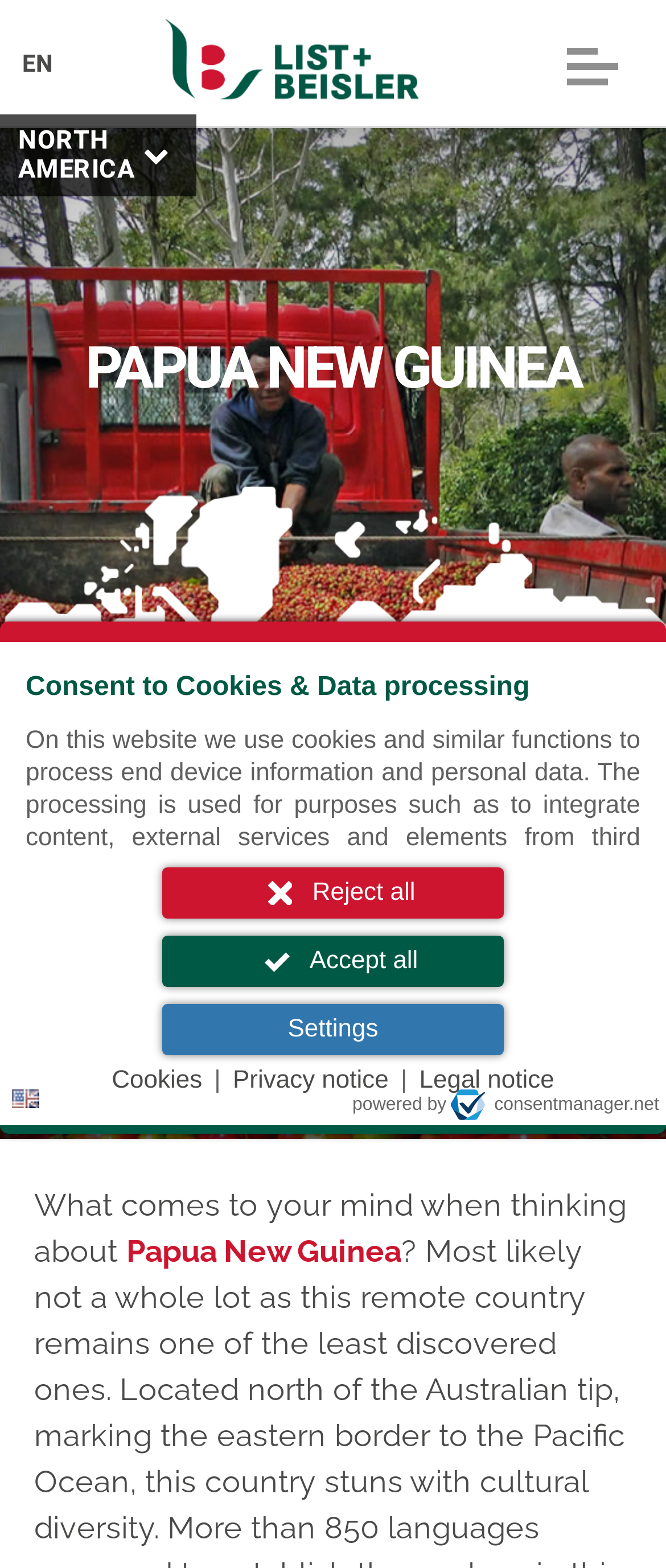Pinpoint the bounding box coordinates of the area that should be clicked to complete the following instruction: "Click the CLOSE button". The coordinates must be given as four float numbers between 0 and 1, i.e., [left, top, right, bottom].

[0.8, 0.677, 0.956, 0.705]